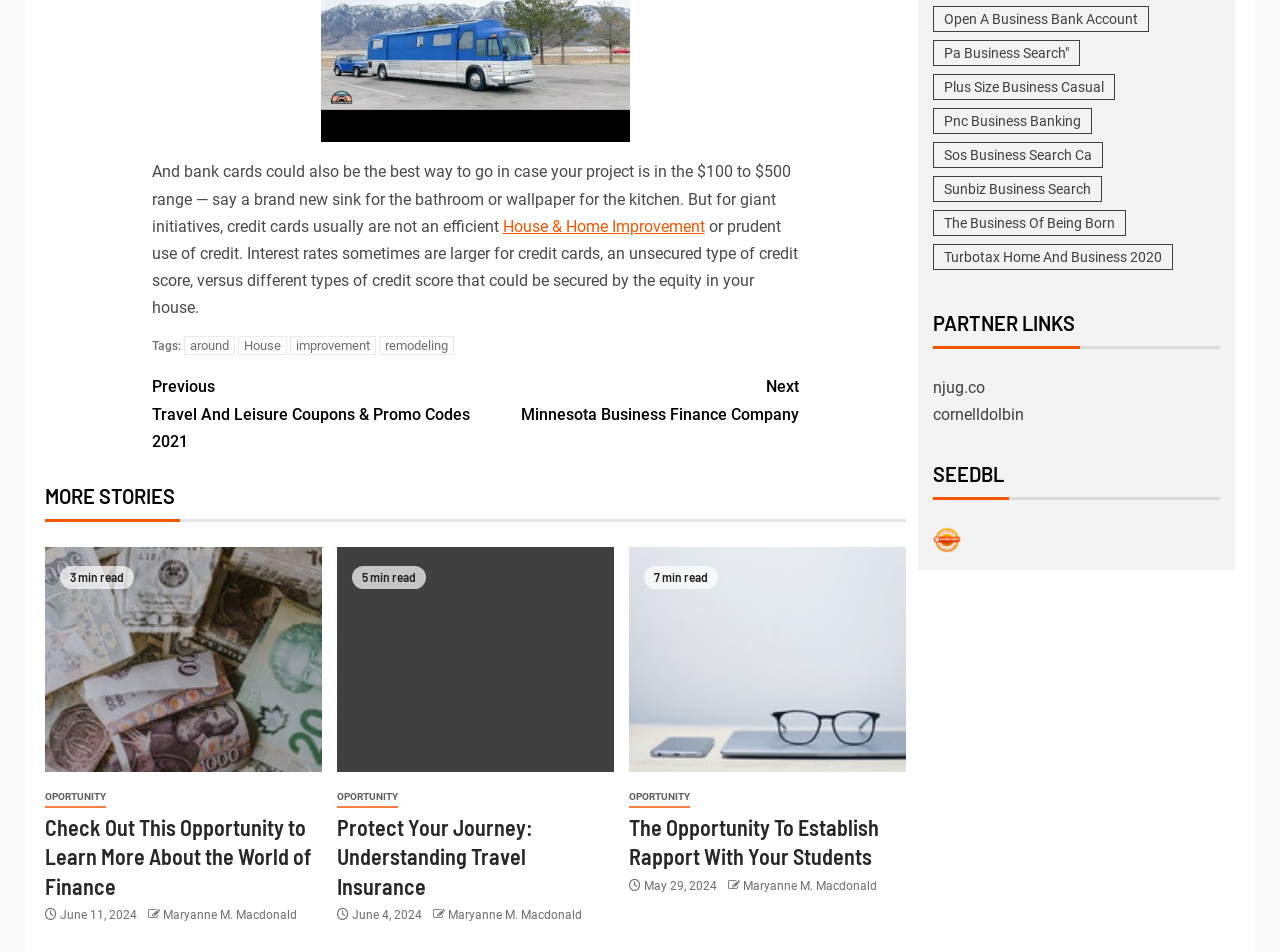Please find the bounding box coordinates of the section that needs to be clicked to achieve this instruction: "Visit the 'Happy January Birthday Wishes 2024' page".

None